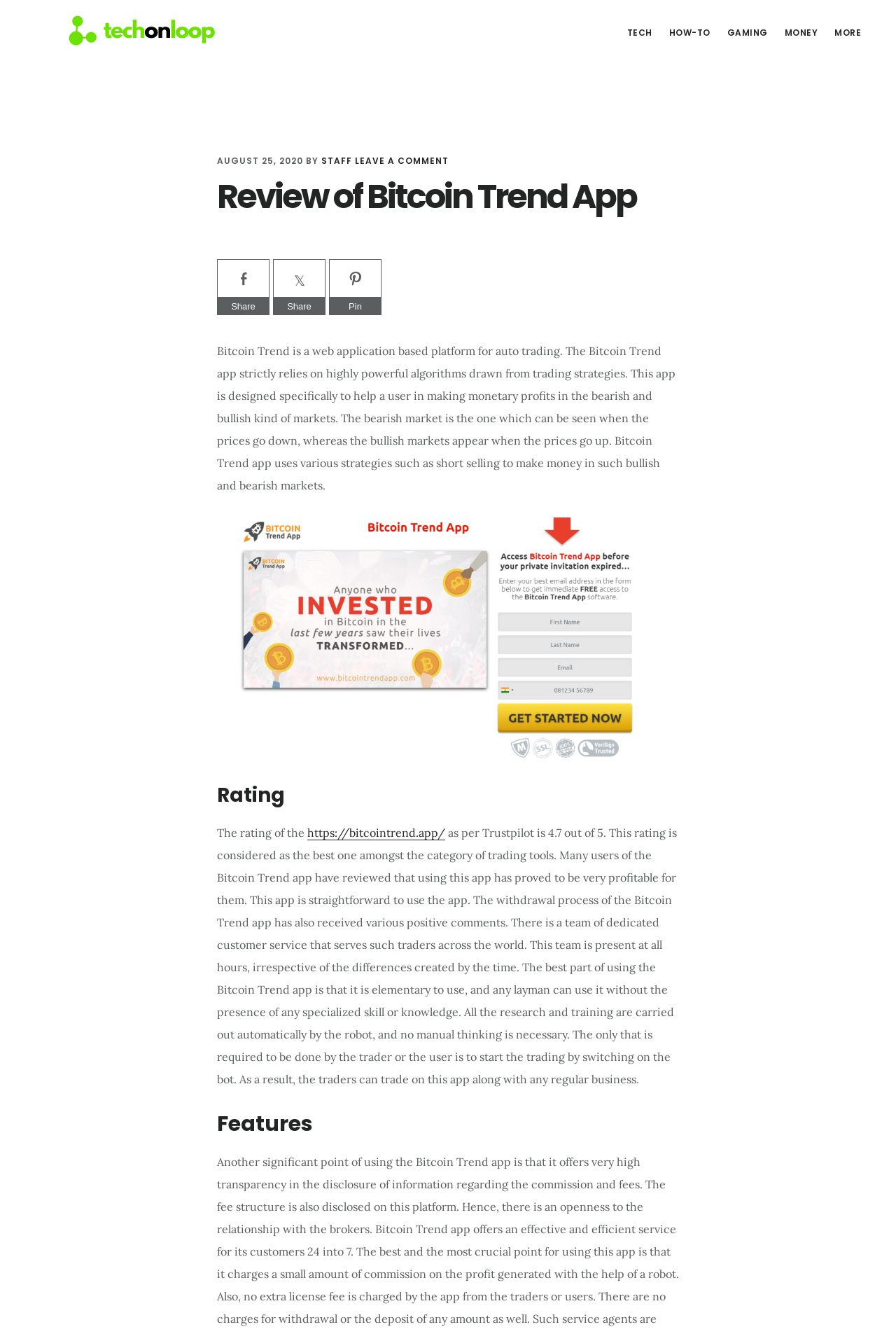Based on the image, give a detailed response to the question: What kind of markets can the Bitcoin Trend app make money in?

The Bitcoin Trend app can make money in both bearish and bullish markets, which are defined as markets where prices go down and up, respectively.